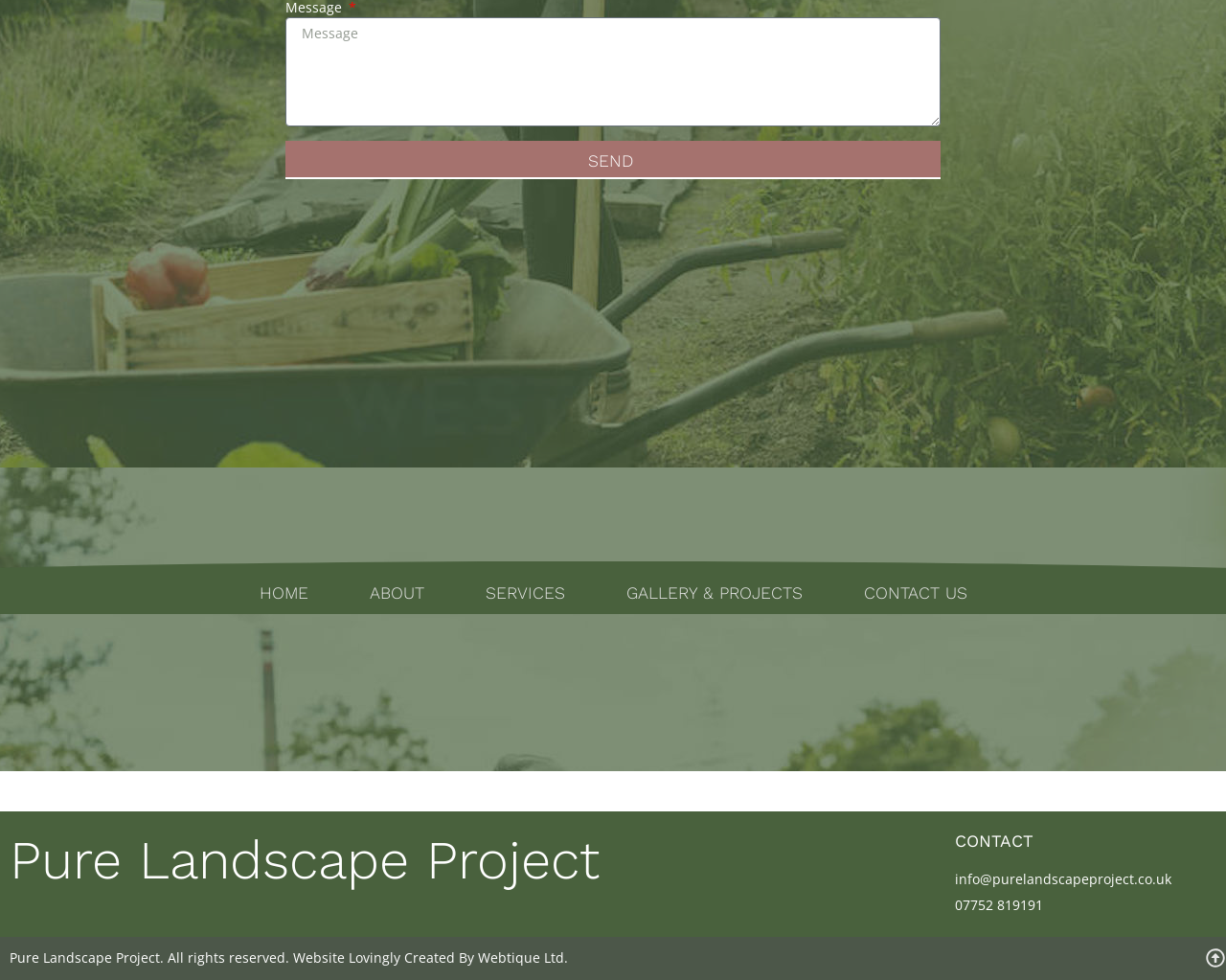Determine the bounding box coordinates for the UI element matching this description: "Markus Sternberg".

None